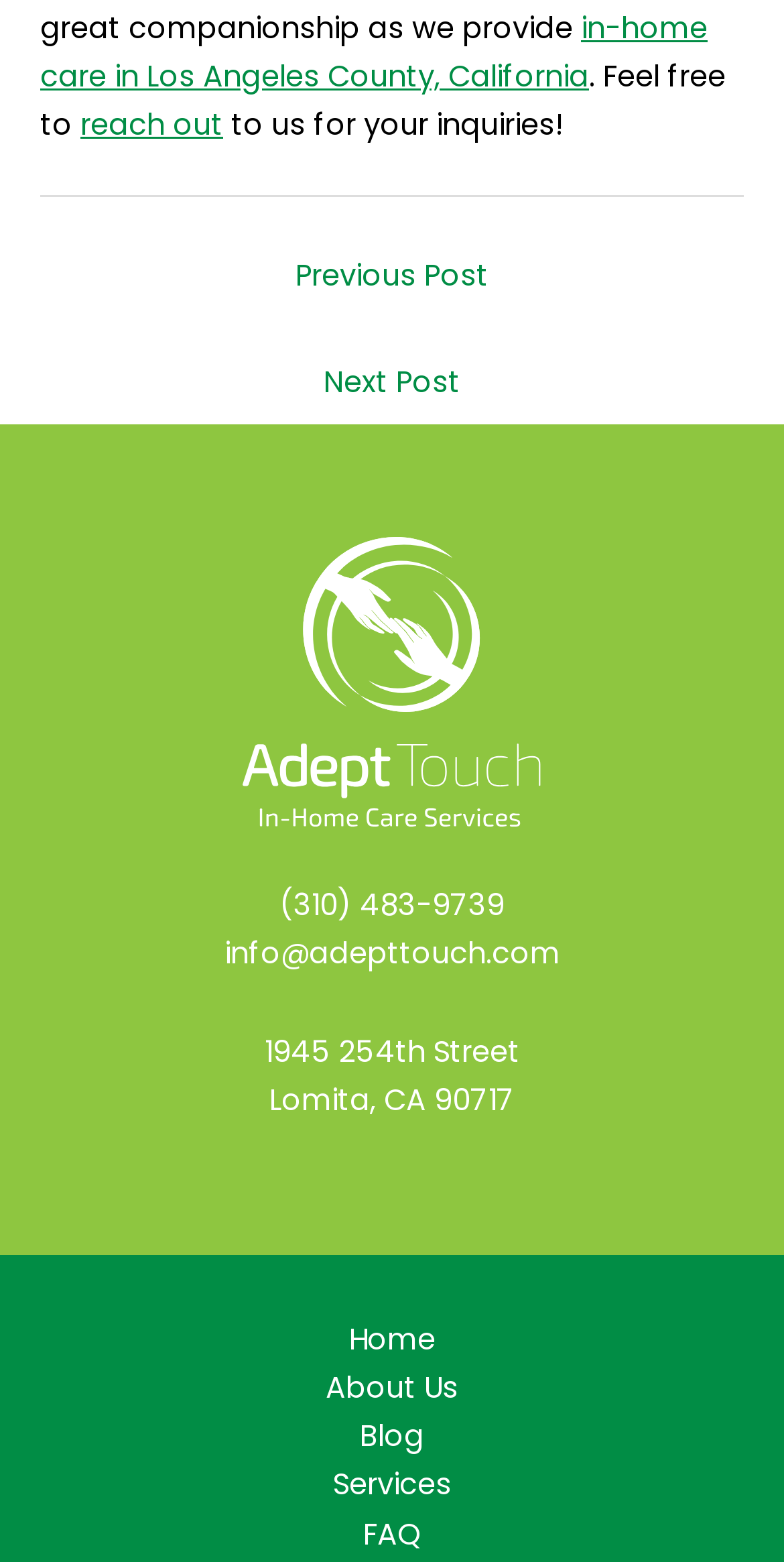Please find the bounding box coordinates of the element that must be clicked to perform the given instruction: "visit home page". The coordinates should be four float numbers from 0 to 1, i.e., [left, top, right, bottom].

[0.394, 0.842, 0.606, 0.873]